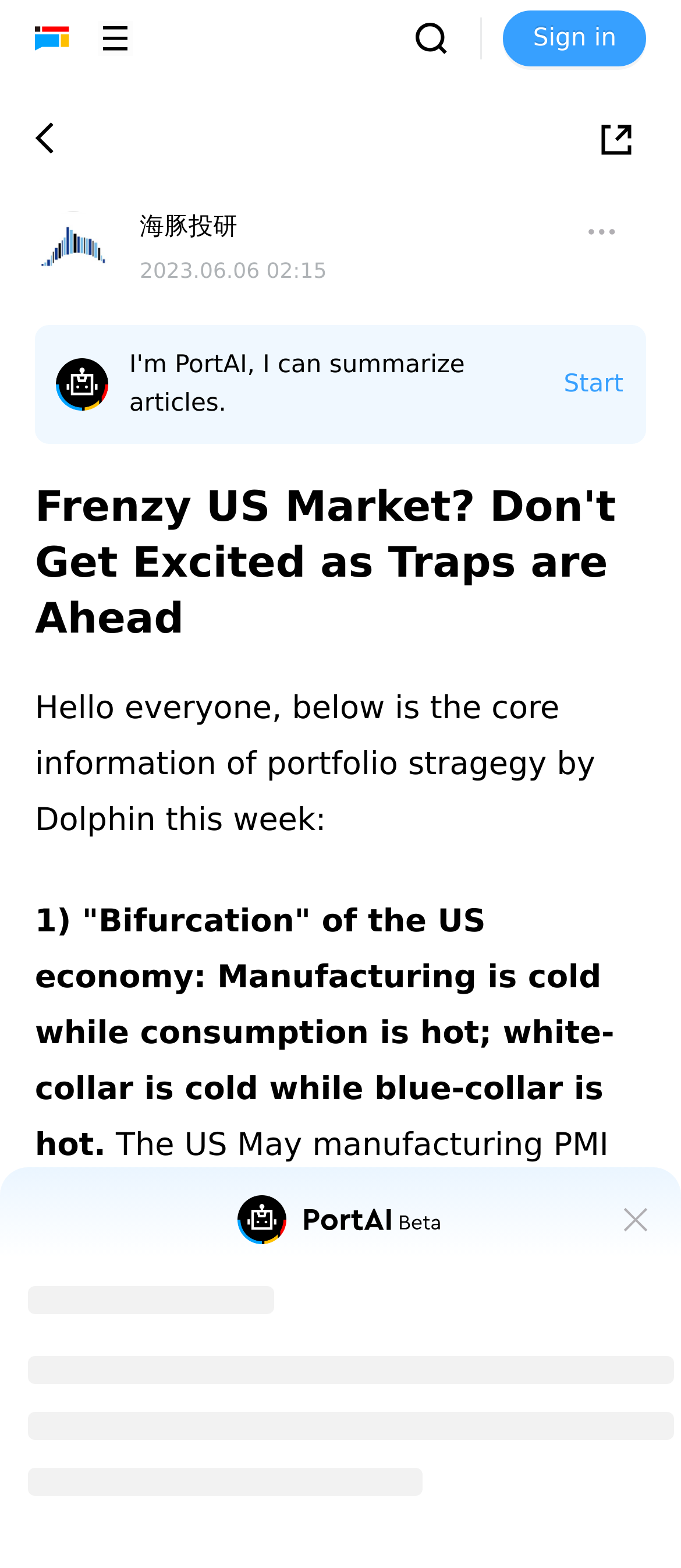Using the description "Sign in", locate and provide the bounding box of the UI element.

[0.739, 0.007, 0.949, 0.042]